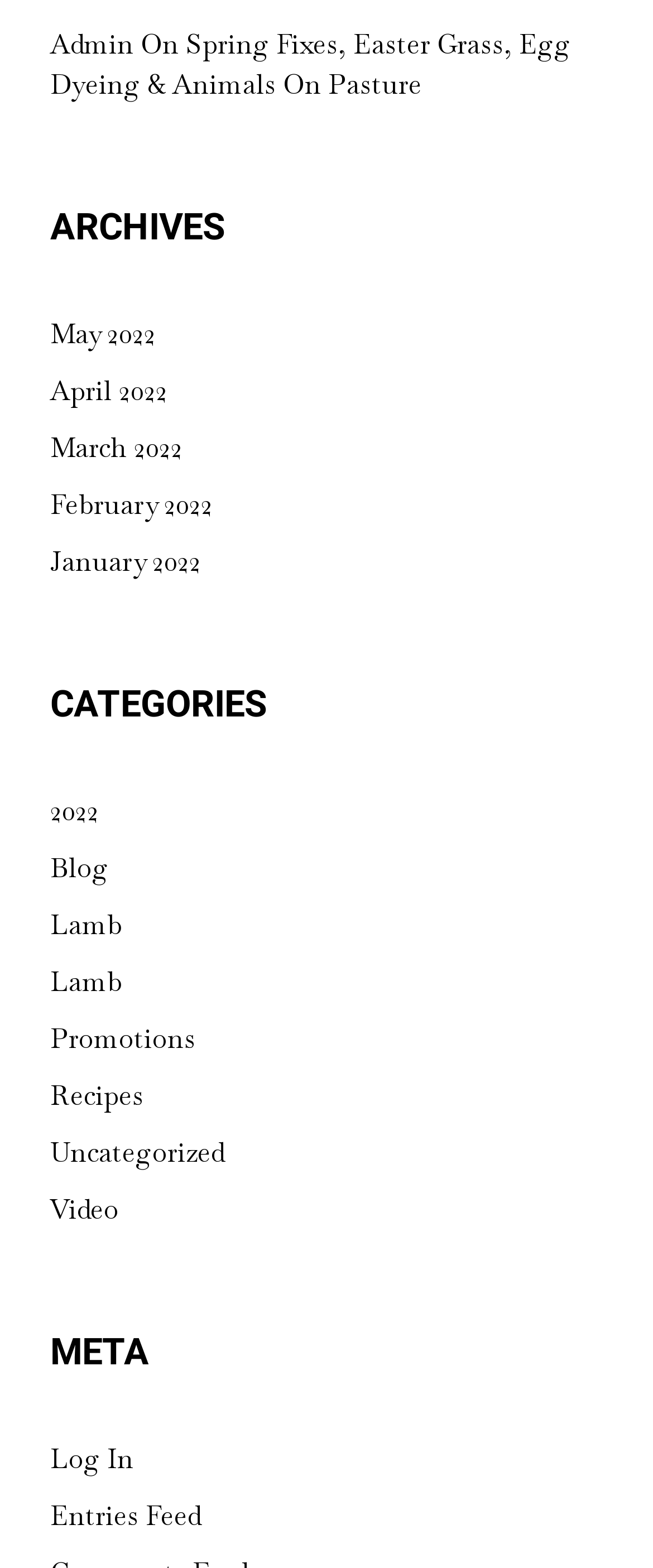Determine the bounding box coordinates of the clickable element to achieve the following action: 'Subscribe to entries feed'. Provide the coordinates as four float values between 0 and 1, formatted as [left, top, right, bottom].

[0.077, 0.955, 0.308, 0.978]